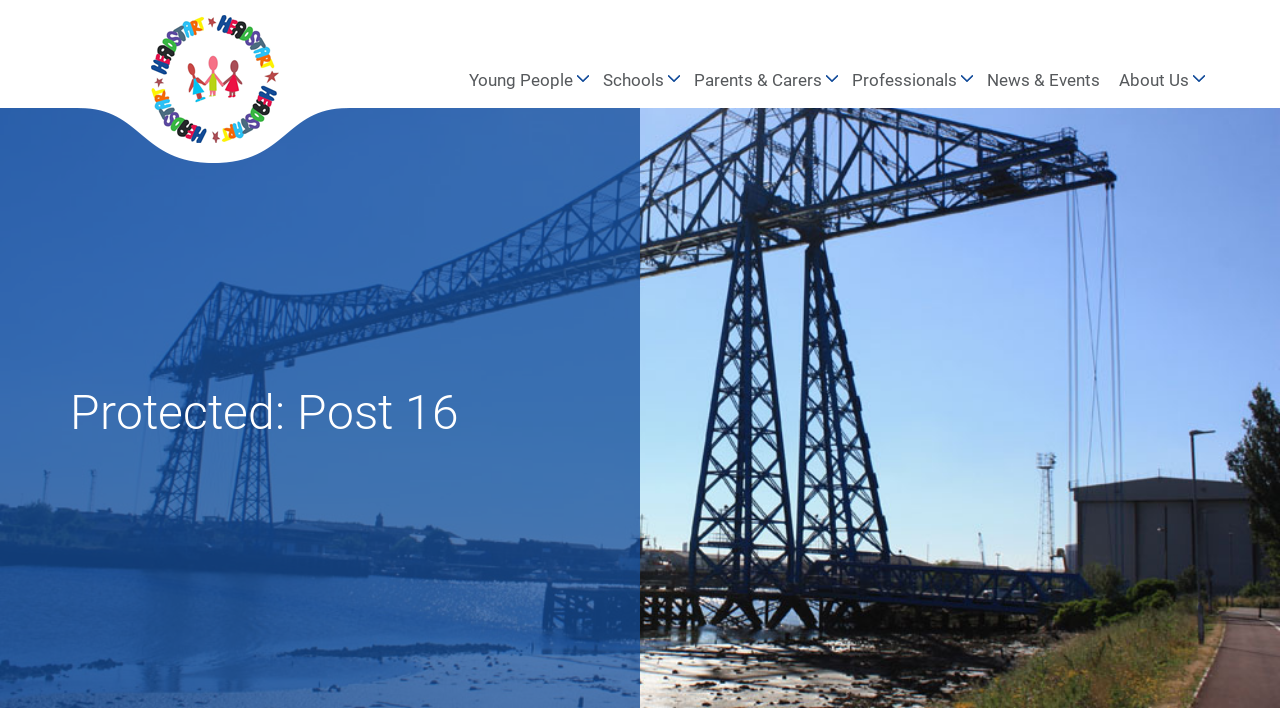Describe all the visual and textual components of the webpage comprehensively.

The webpage is about Post 16 and HeadStart South Tees. At the top, there is a link and an image, both labeled as "HeadStart South Tees", positioned side by side. 

Below them, there are five links in a row, from left to right: "Young People", "Schools", "Parents & Carers", "Professionals", and "News & Events". These links are followed by another link, "About Us", positioned at the far right.

Further down, there is a heading that reads "Protected: Post 16", which is centered and takes up a significant portion of the page.